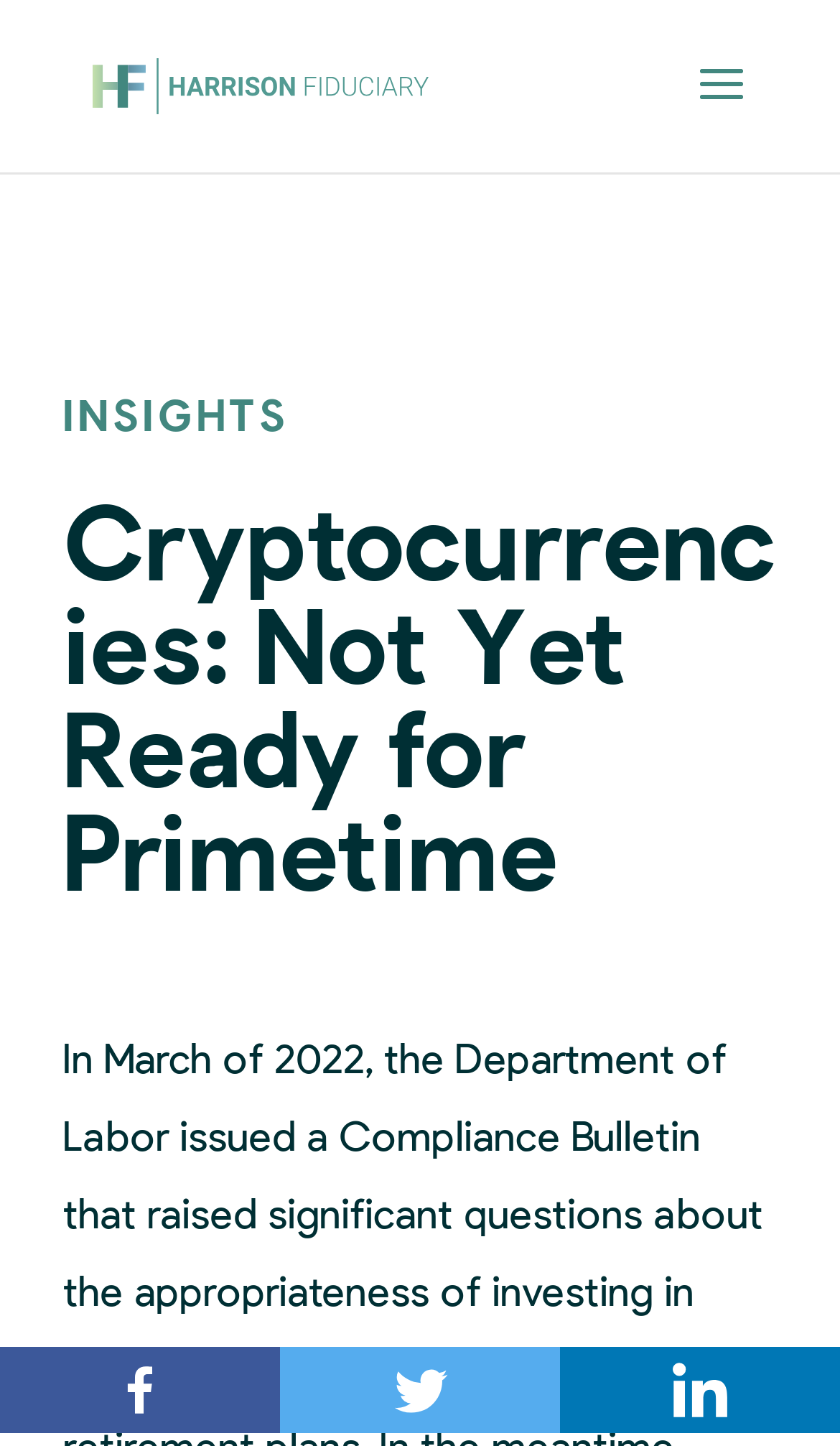What is the category of the article?
Use the information from the screenshot to give a comprehensive response to the question.

The category of the article can be found in a heading element, which is 'INSIGHTS', indicating that the article is an insight or a thought piece.